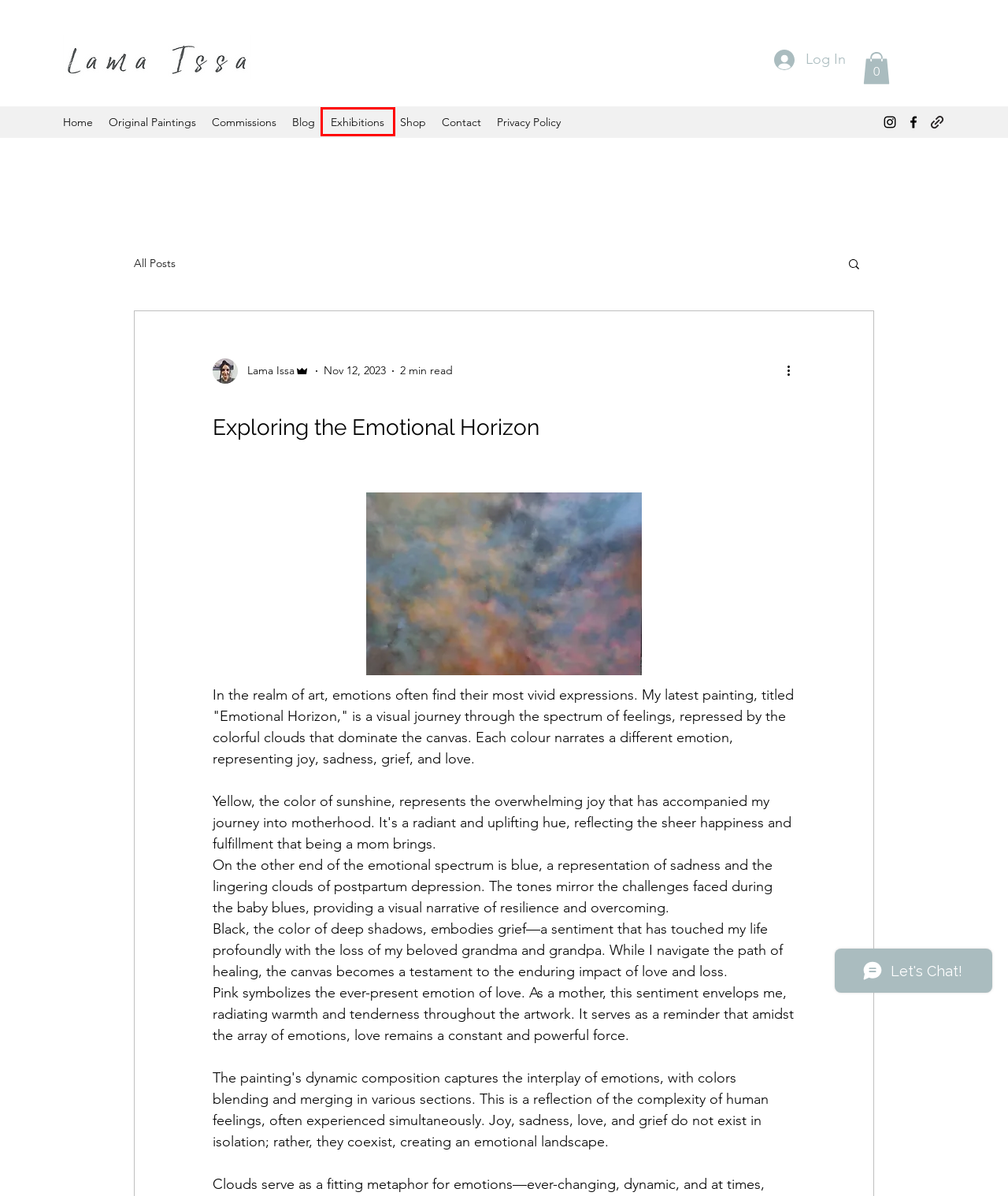Review the webpage screenshot and focus on the UI element within the red bounding box. Select the best-matching webpage description for the new webpage that follows after clicking the highlighted element. Here are the candidates:
A. Cart Page | Lama Issa Artist
B. Artworks | Lama Issa Artist
C. Blog | Lama Issa Artist
D. Exhibitions | Lama Issa Artist
E. Contact | Lama Issa Artist
F. Privacy Policy | Lama Issa Artist
G. Commissions | Lama Issa Artist
H. All Products | Lama Issa Artist

D